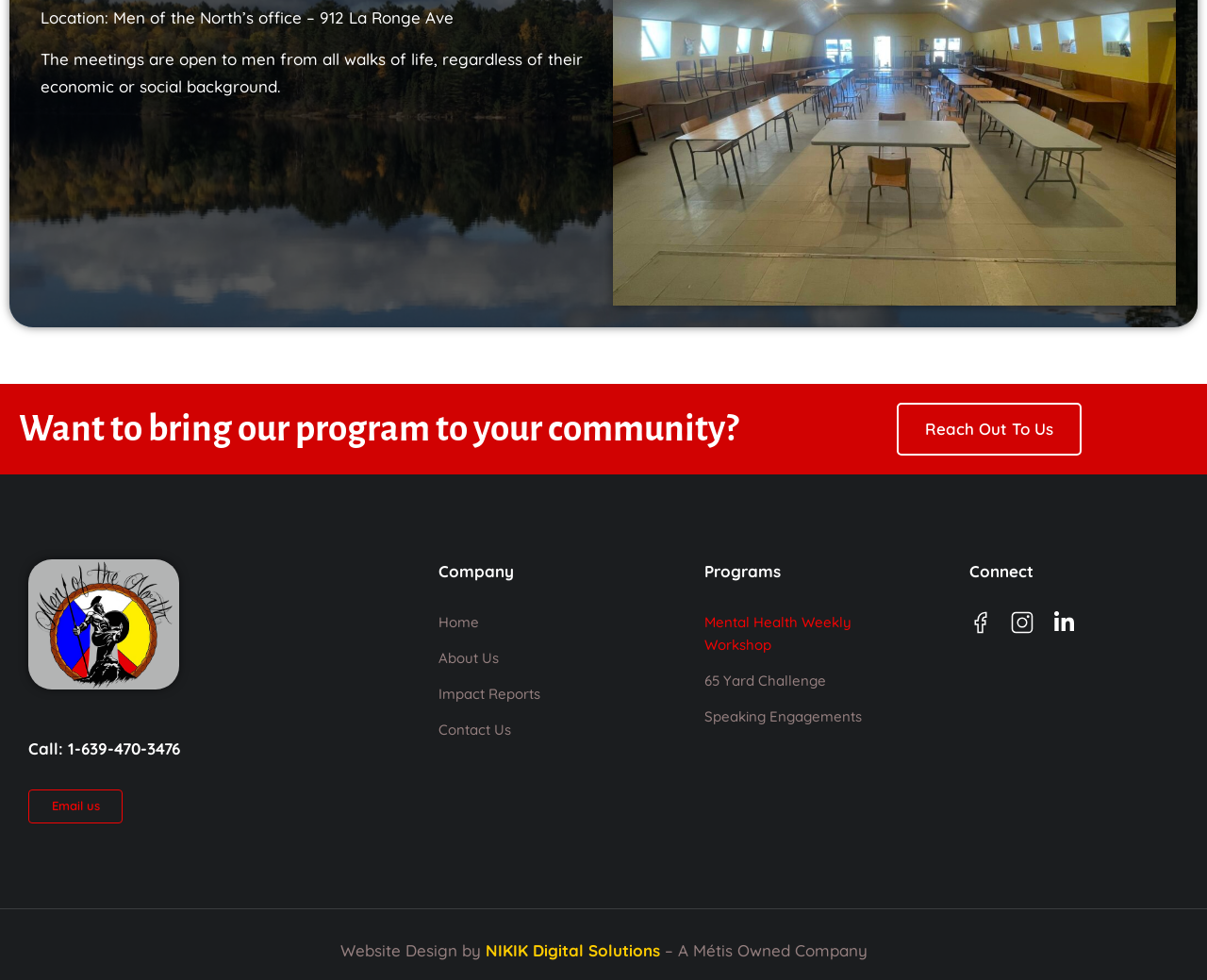Find the bounding box of the UI element described as follows: "Home".

[0.363, 0.624, 0.537, 0.647]